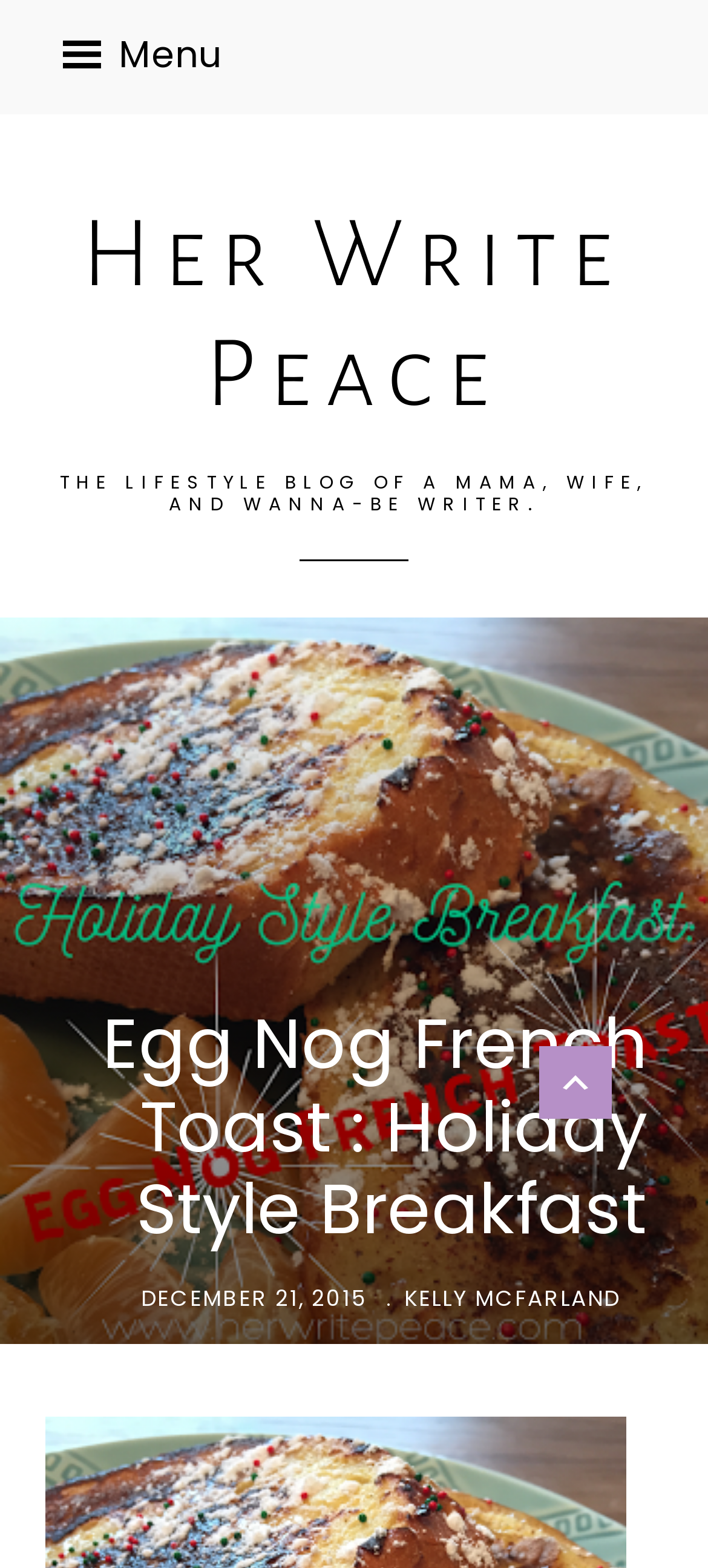Answer the question below using just one word or a short phrase: 
Who is the author of the article?

KELLY MCFARLAND